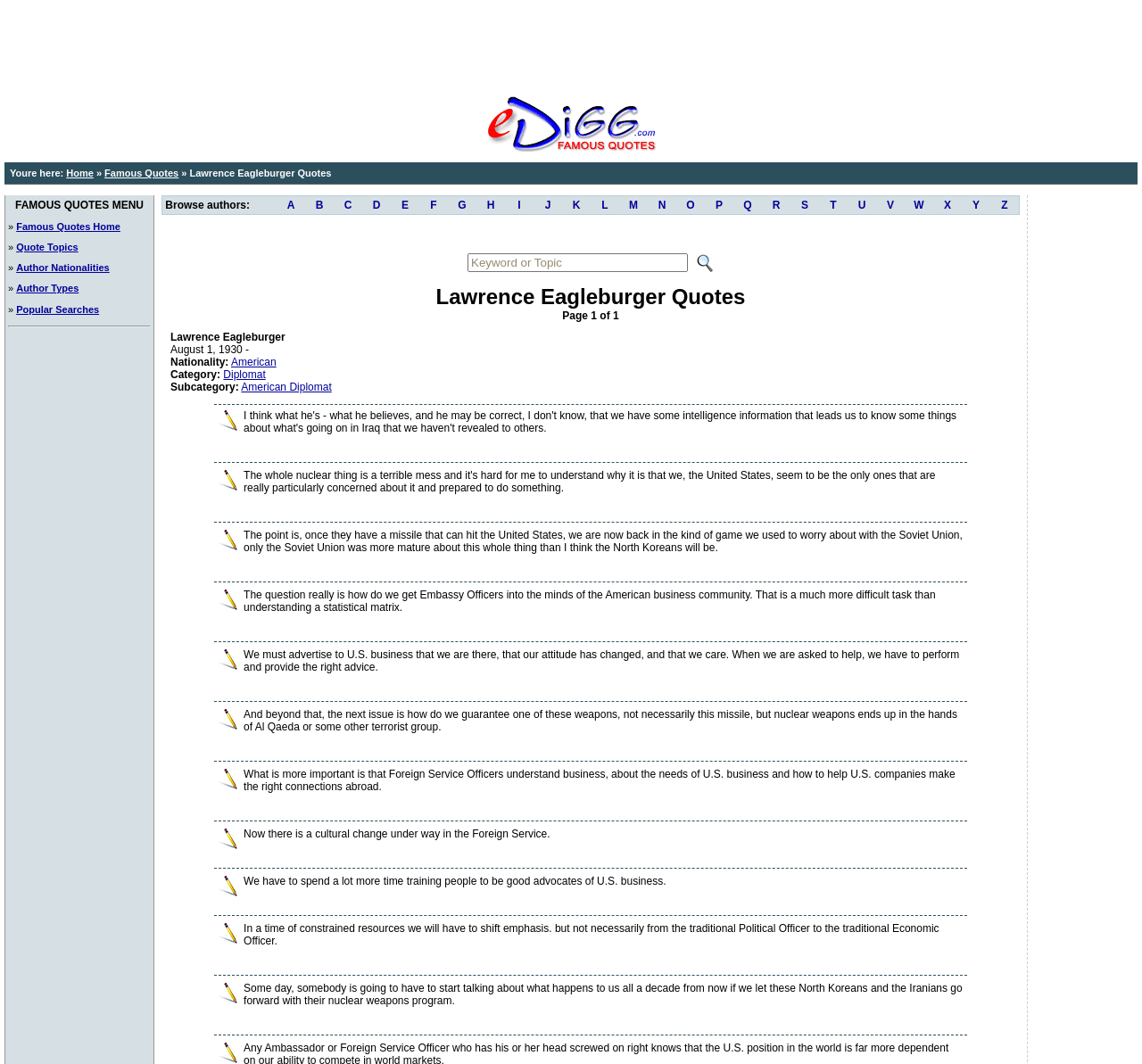What is the first author listed?
Kindly answer the question with as much detail as you can.

I looked at the table with the header 'Browse authors:' and found that the first link is labeled 'A', which is the first author listed.